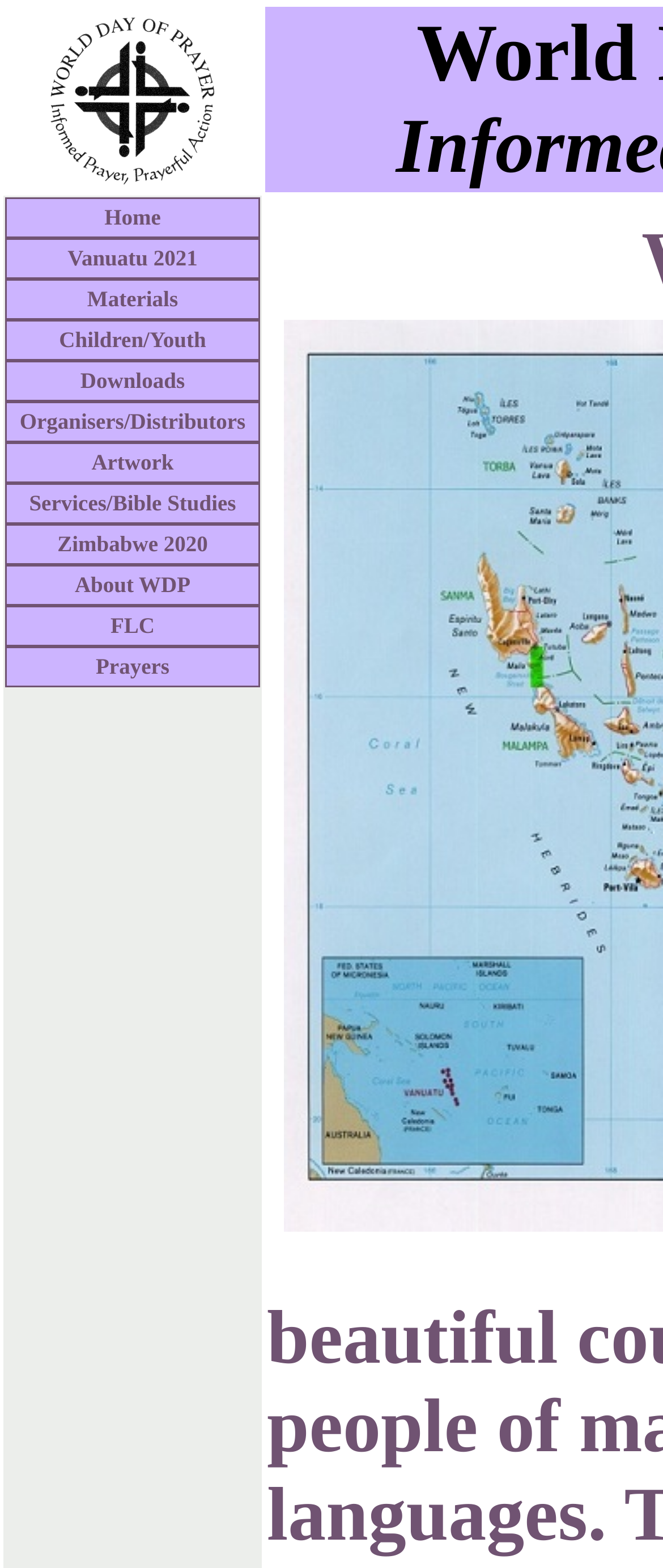Please give a one-word or short phrase response to the following question: 
What is the last link on the top navigation bar?

Prayers